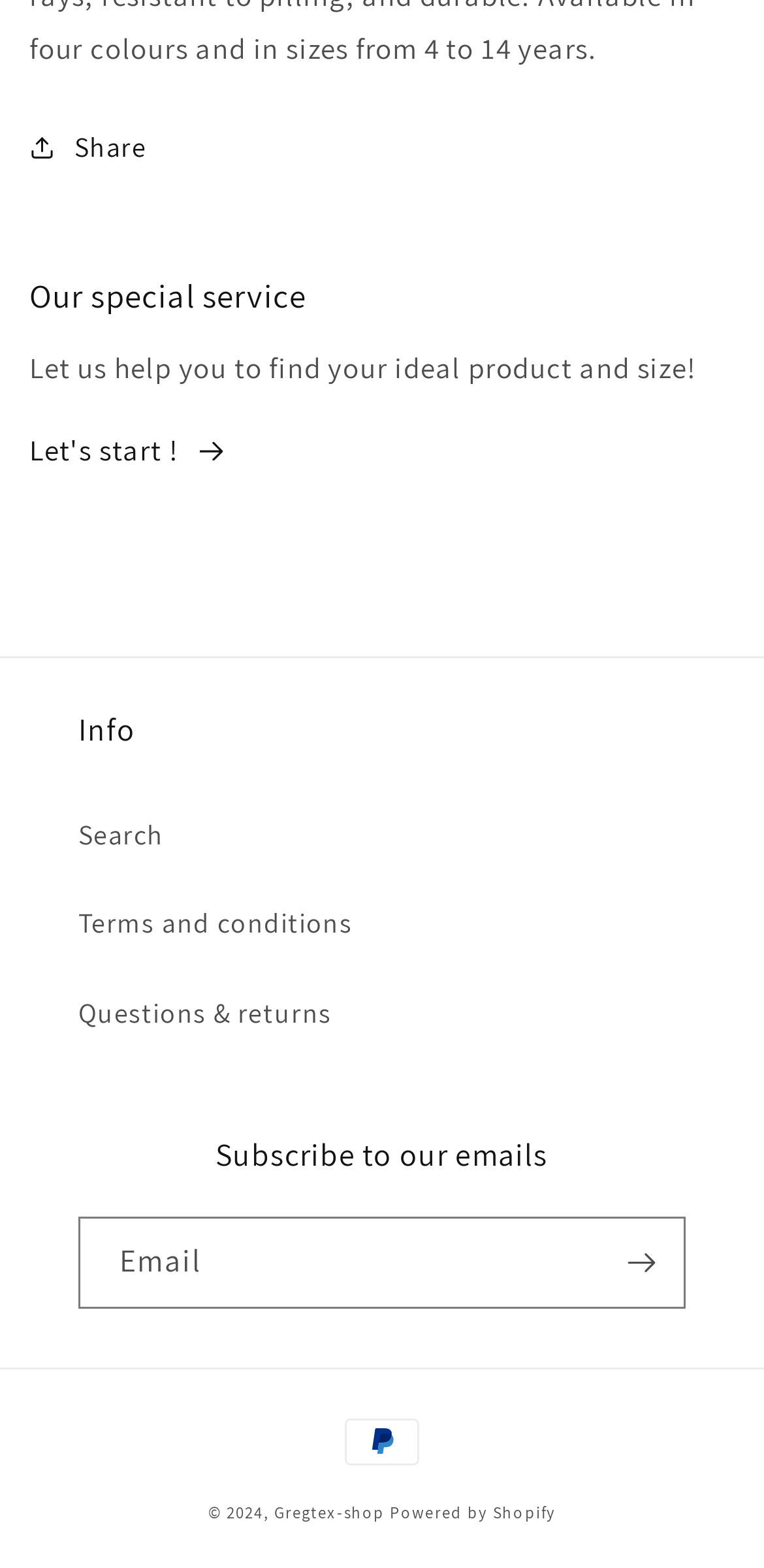Extract the bounding box for the UI element that matches this description: "parent_node: Email name="contact[email]" placeholder="Email"".

[0.105, 0.777, 0.895, 0.833]